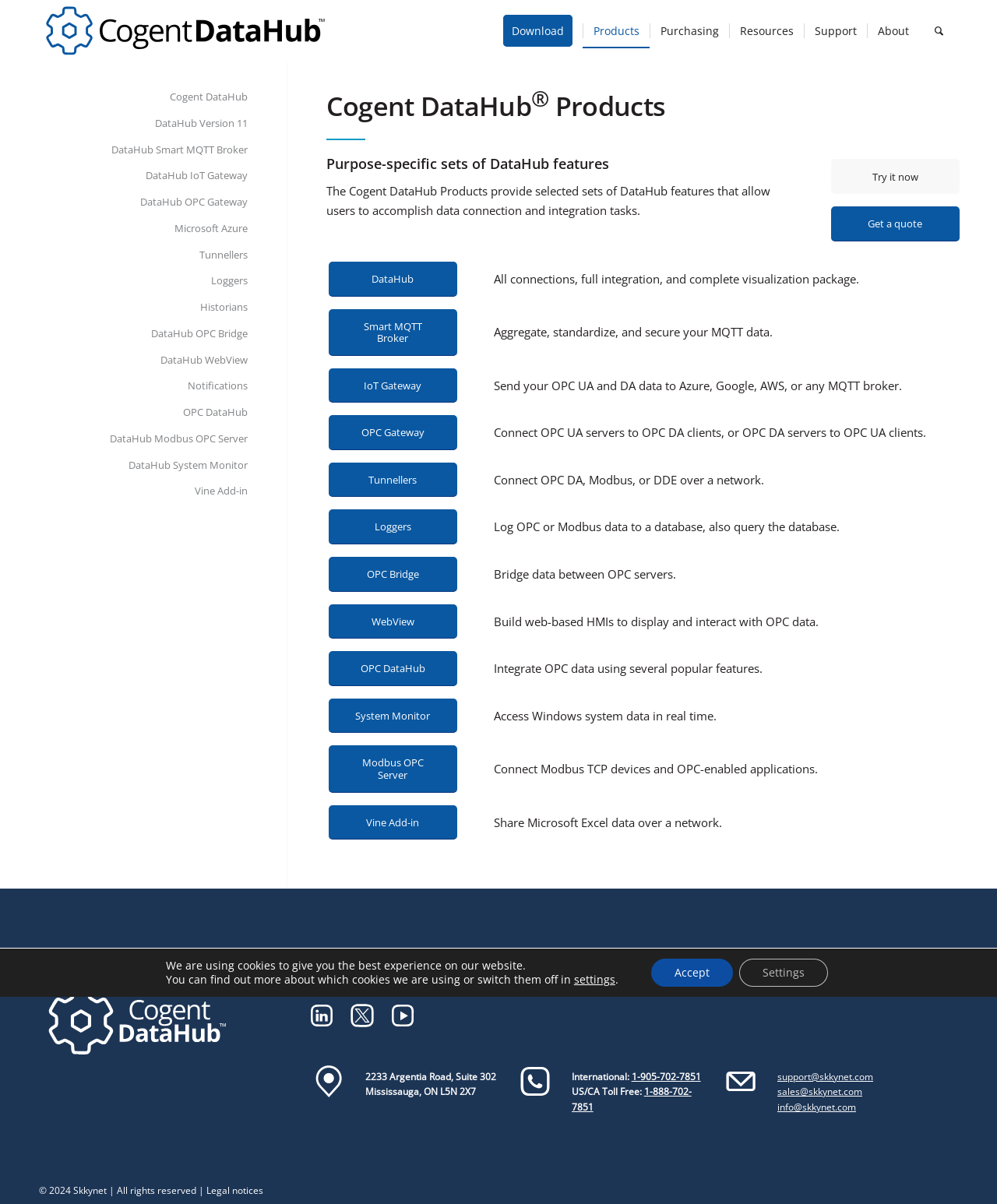Give a short answer using one word or phrase for the question:
What is the function of the 'Try it now' button?

To try the product